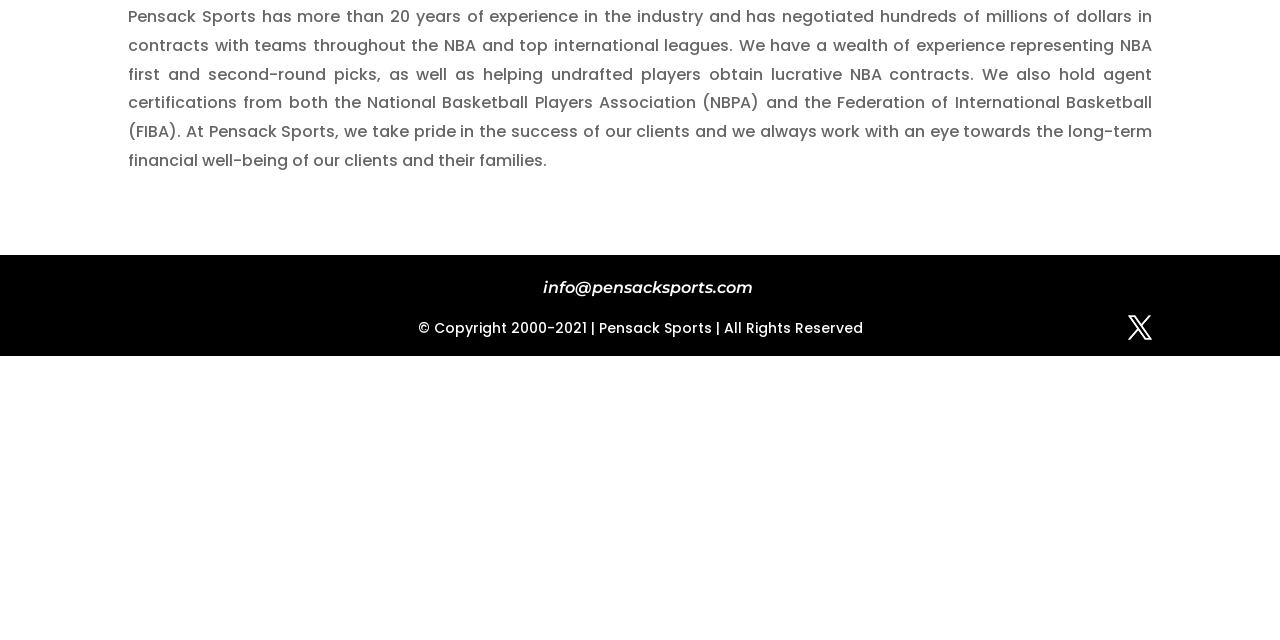Based on the element description: "X", identify the UI element and provide its bounding box coordinates. Use four float numbers between 0 and 1, [left, top, right, bottom].

[0.881, 0.493, 0.9, 0.533]